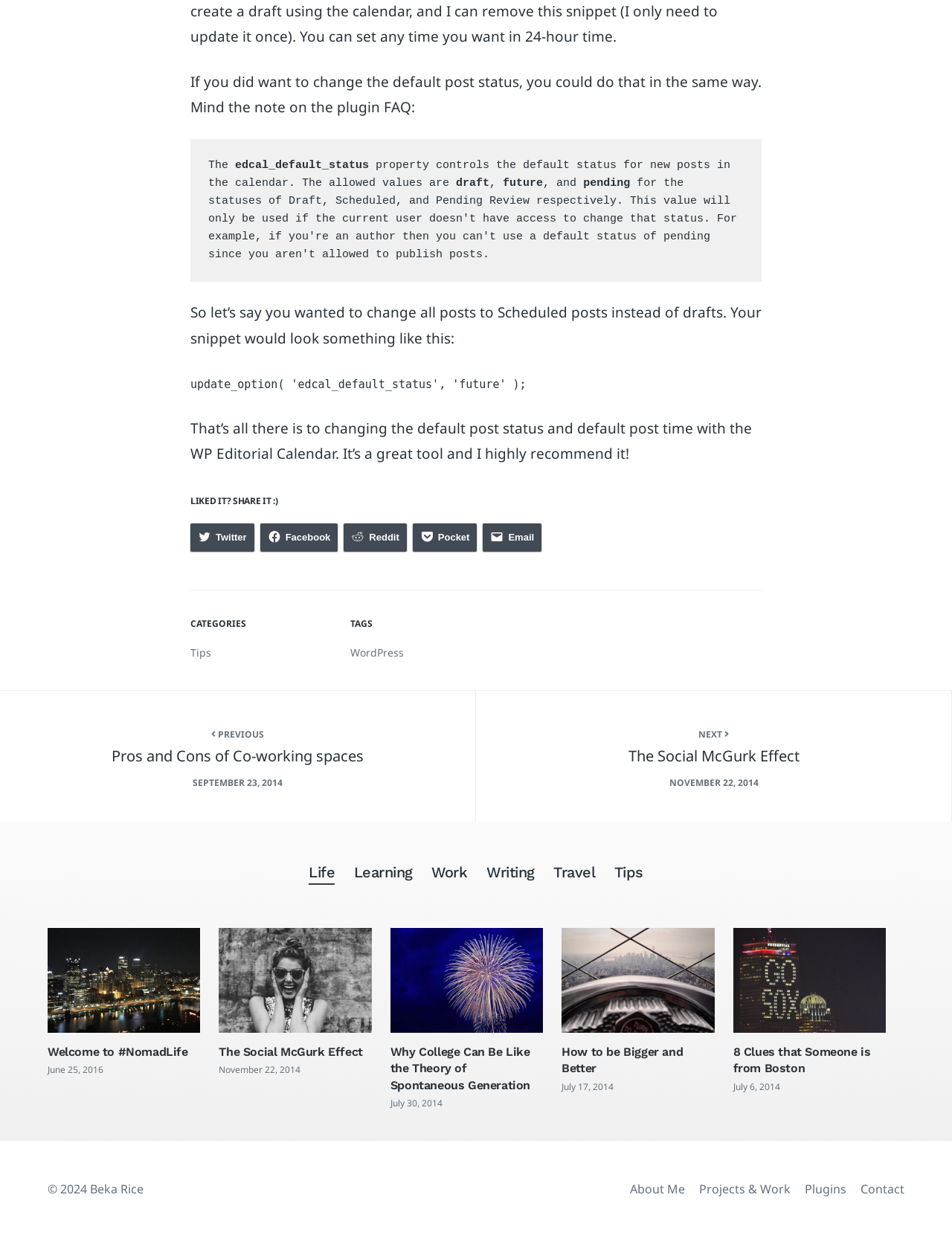Please give a succinct answer to the question in one word or phrase:
What is the default post status in the calendar?

draft